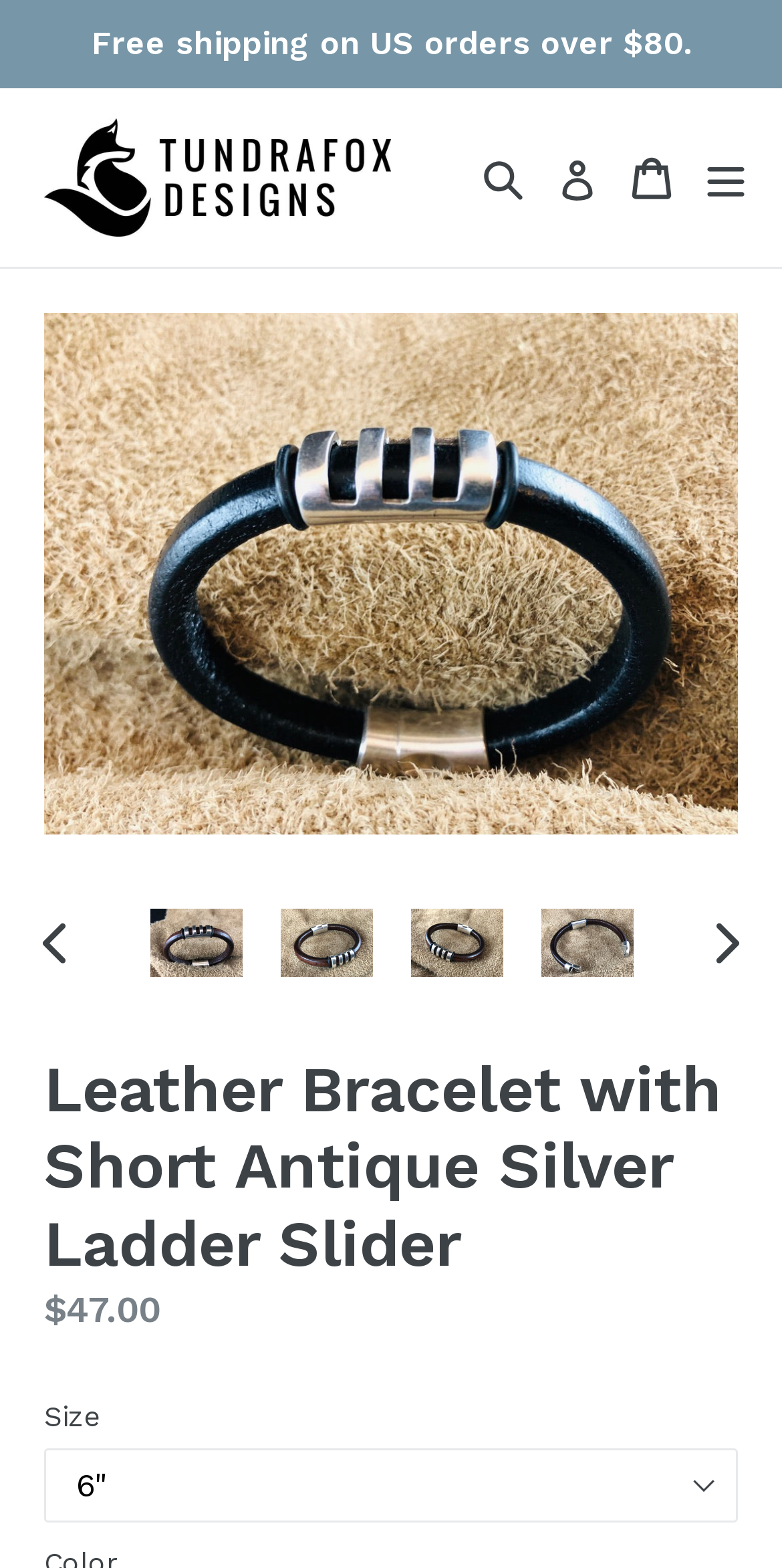Locate the bounding box coordinates of the area that needs to be clicked to fulfill the following instruction: "Click on the Tundrafox Designs link". The coordinates should be in the format of four float numbers between 0 and 1, namely [left, top, right, bottom].

[0.056, 0.075, 0.5, 0.151]